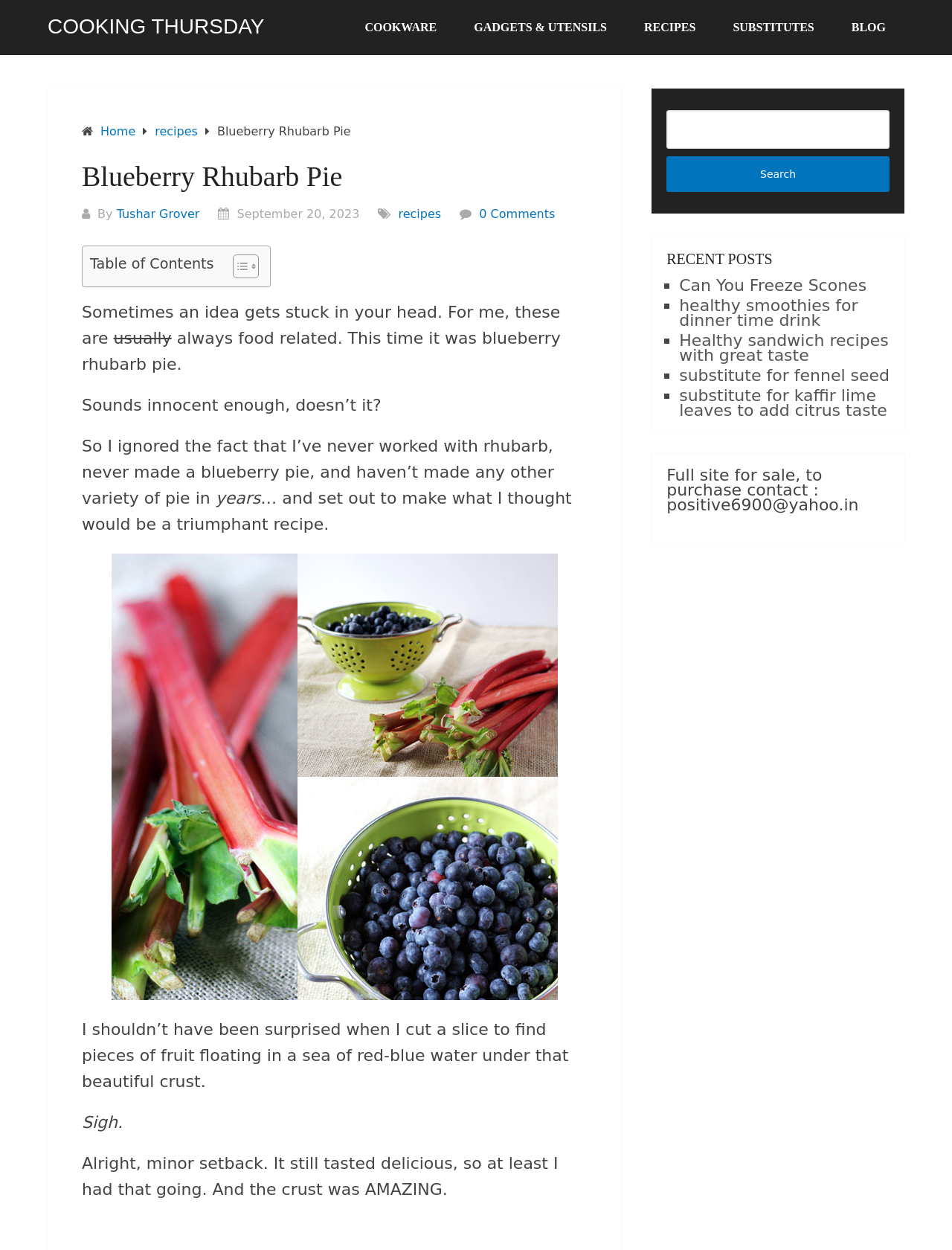Identify the bounding box coordinates of the clickable region required to complete the instruction: "Toggle the table of contents". The coordinates should be given as four float numbers within the range of 0 and 1, i.e., [left, top, right, bottom].

[0.233, 0.203, 0.268, 0.223]